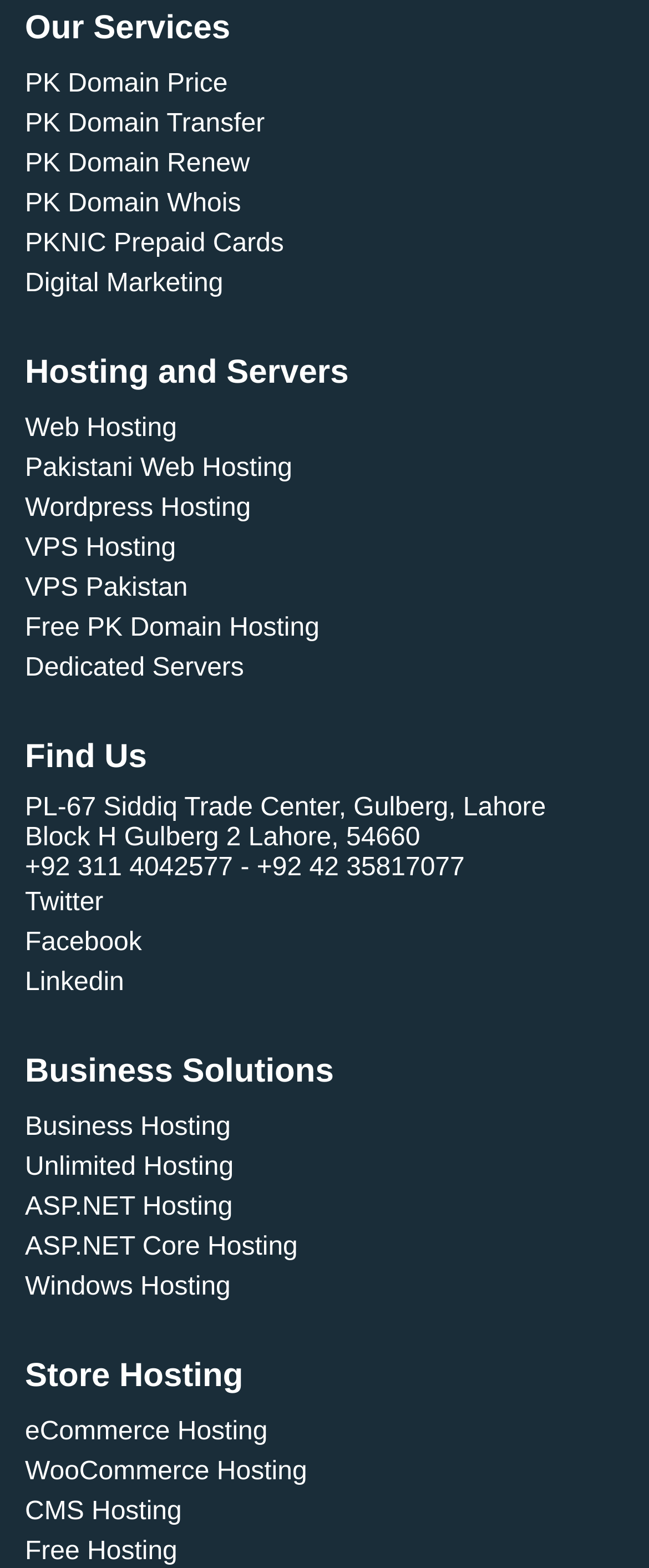Please find the bounding box coordinates of the element that needs to be clicked to perform the following instruction: "View Web Hosting options". The bounding box coordinates should be four float numbers between 0 and 1, represented as [left, top, right, bottom].

[0.038, 0.265, 0.273, 0.283]